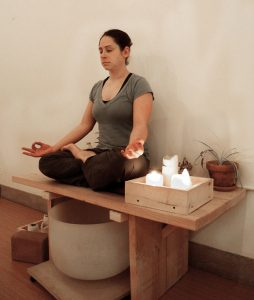Generate an in-depth description of the visual content.

The image features a serene setting where a woman is seated in a meditative pose, embodying the essence of yoga practice. She sits cross-legged atop a wooden platform, dressed in a simple gray top and relaxed pants, effortlessly exuding tranquility. Her hands are positioned in a mudra, reflecting a deep state of meditation. 

Surrounding her are soft glowing candles, enhancing the peaceful ambiance of the space. In the background, subtle elements of nature, such as a small potted plant, add to the calming atmosphere. This scene might represent the holistic and community-focused spirit of Hosh Yoga, a studio founded by Hamid Elsevar, where instructors like Cory Kantin dedicate their time to teaching yoga without financial compensation, embodying the studio's philosophy of accessibility and contribution.